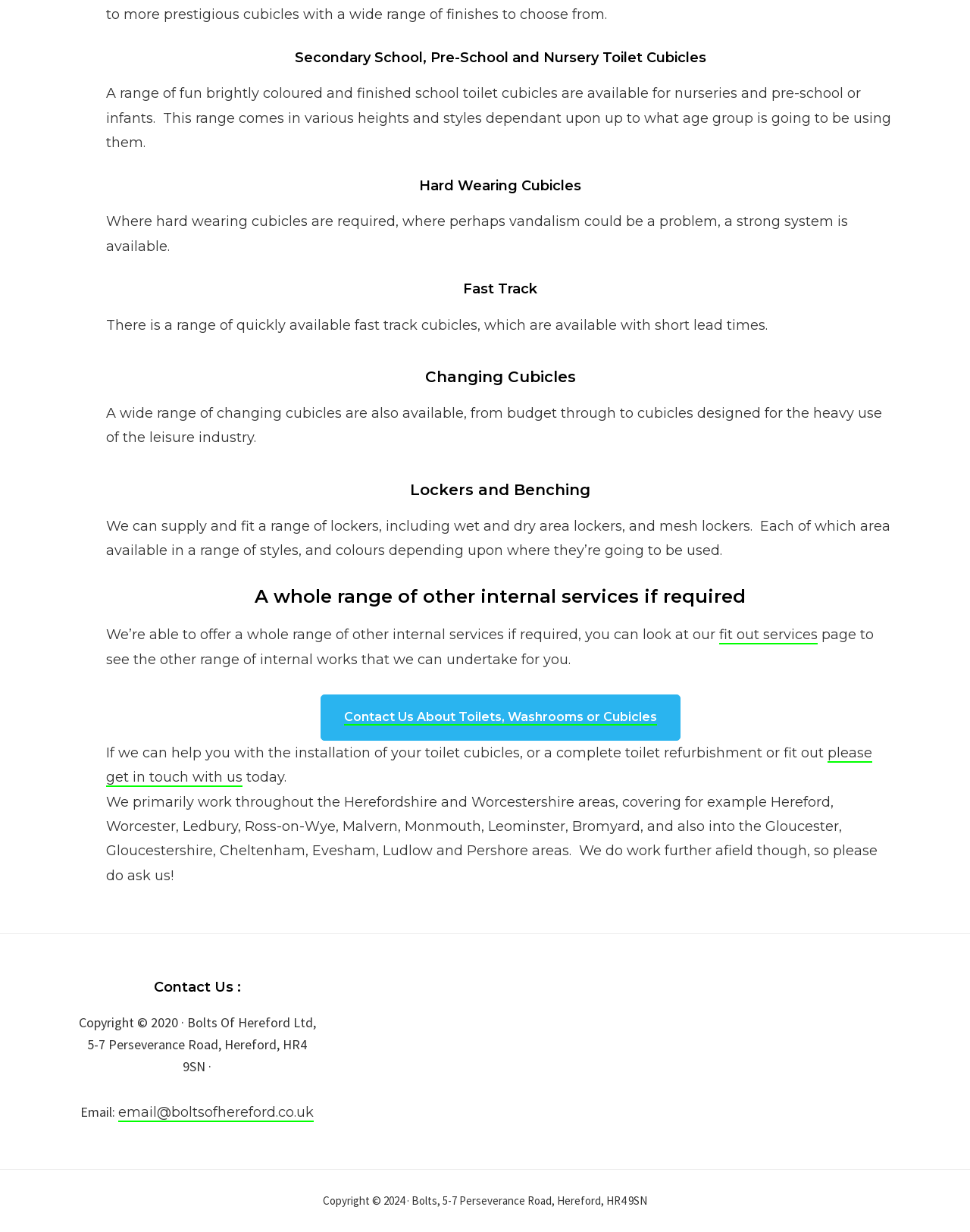Please provide a detailed answer to the question below by examining the image:
In which areas does Bolts of Hereford Ltd primarily work?

The StaticText element with OCR text 'We primarily work throughout the Herefordshire and Worcestershire areas...' provides information about the areas where Bolts of Hereford Ltd primarily works.